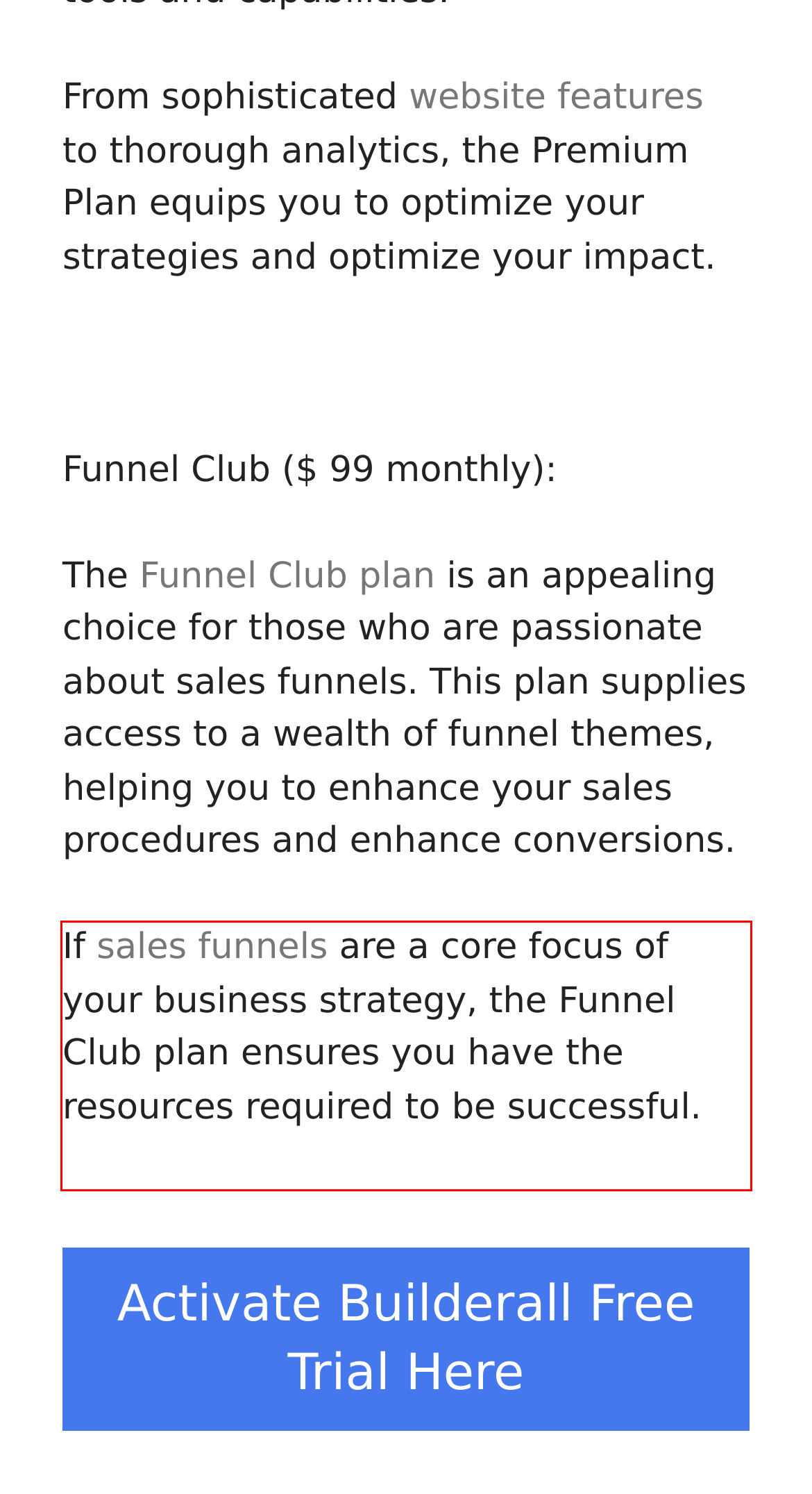Using the provided screenshot of a webpage, recognize and generate the text found within the red rectangle bounding box.

If sales funnels are a core focus of your business strategy, the Funnel Club plan ensures you have the resources required to be successful. Builderall Add Font